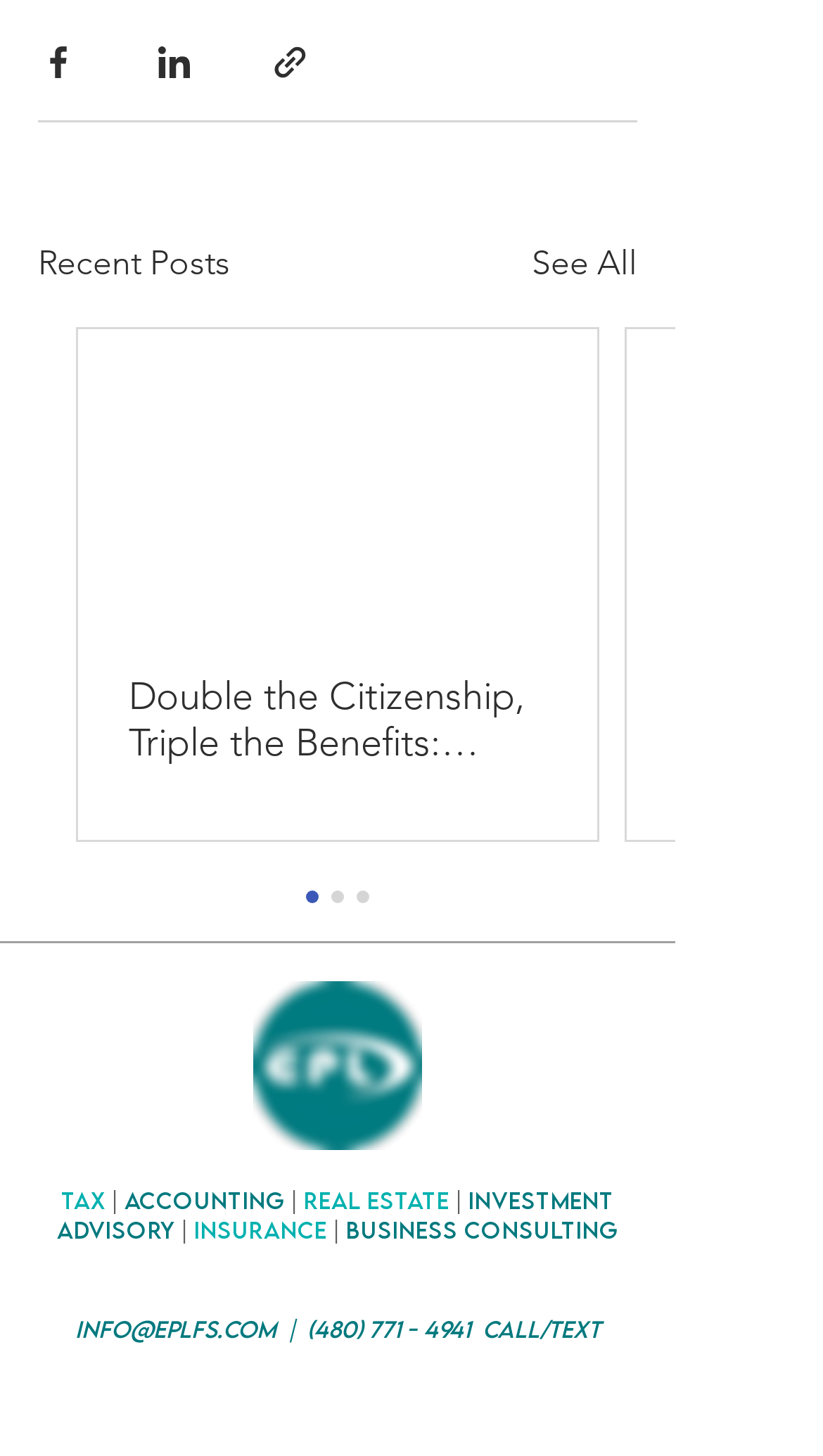Identify the bounding box coordinates for the UI element that matches this description: "aria-label="Share via Facebook"".

[0.046, 0.029, 0.095, 0.057]